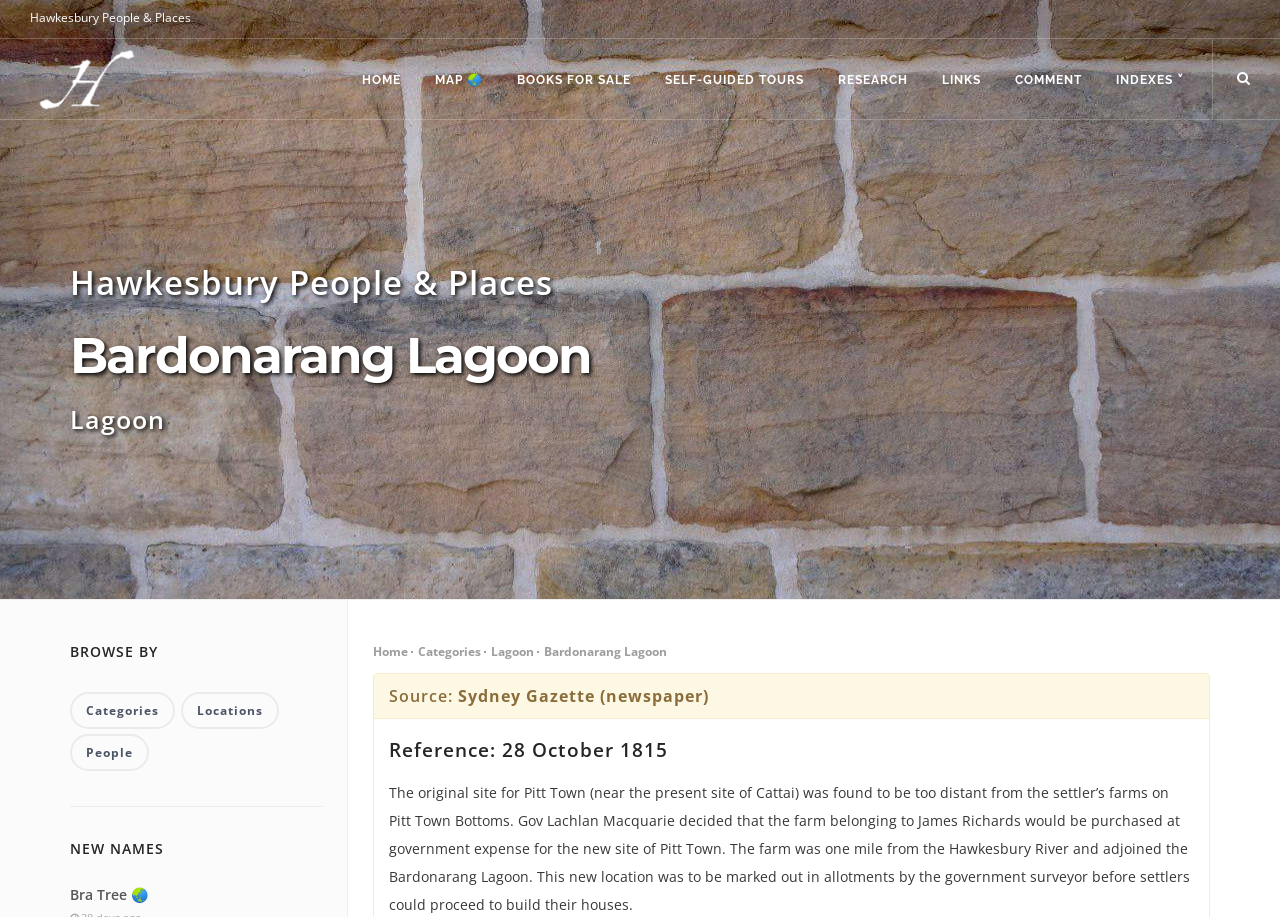Indicate the bounding box coordinates of the element that must be clicked to execute the instruction: "Search for a keyword". The coordinates should be given as four float numbers between 0 and 1, i.e., [left, top, right, bottom].

[0.023, 0.043, 1.0, 0.13]